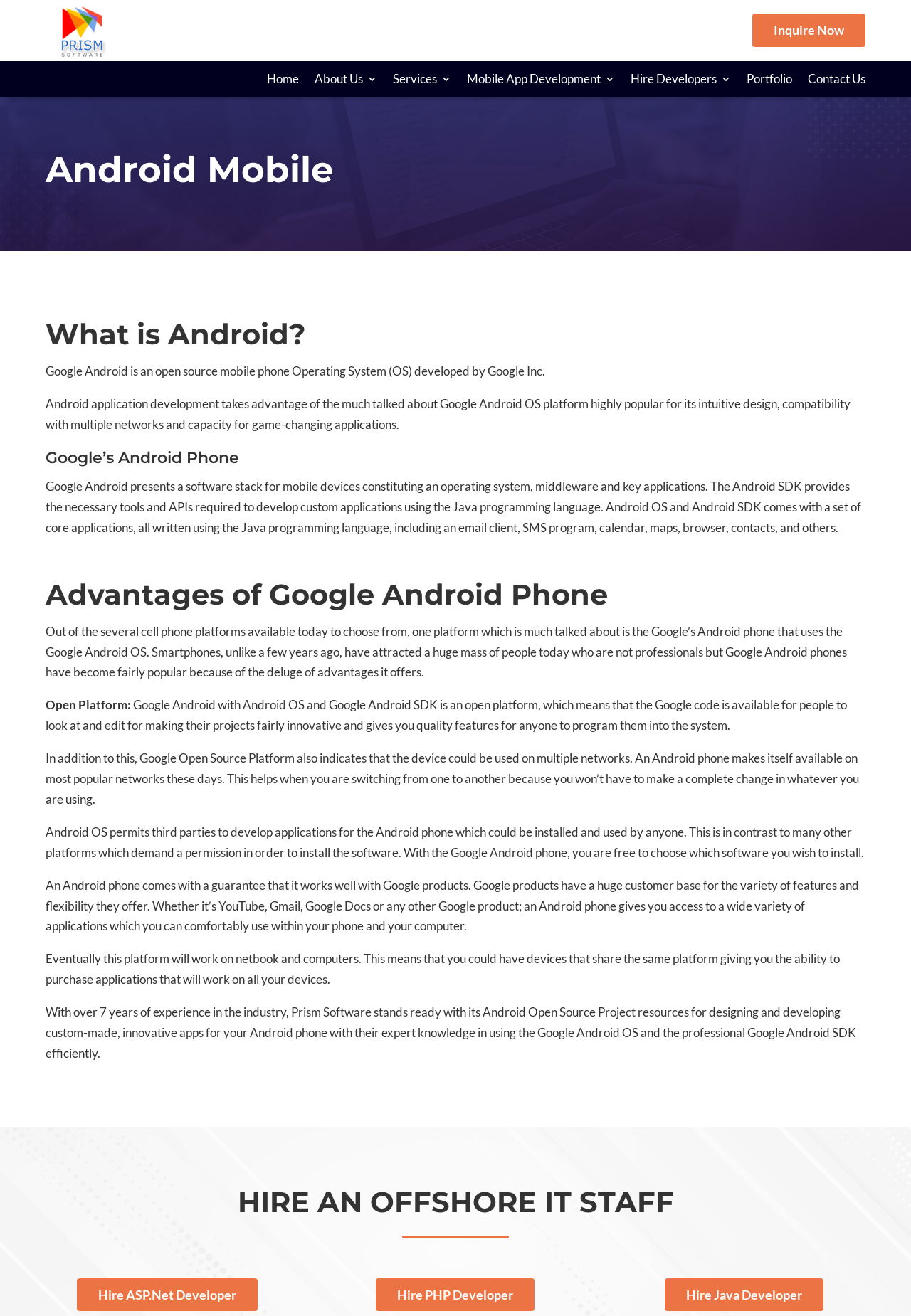Present a detailed account of what is displayed on the webpage.

The webpage is about Android mobile and Prism Software. At the top left, there is a logo of Prism Software, accompanied by a link to the company's website. Next to it, there is a link to "Inquire Now". 

Below the logo, there is a navigation menu with links to "Home", "About Us 3", "Services 3", "Mobile App Development 3", "Hire Developers 3", "Portfolio", and "Contact Us". 

The main content of the page is divided into sections, each with a heading. The first section is titled "Android Mobile" and provides an introduction to Android, an open-source mobile phone operating system developed by Google. 

The next section, "What is Android?", explains that Android application development takes advantage of the Google Android OS platform, which is popular for its intuitive design, compatibility with multiple networks, and capacity for game-changing applications. 

The following section, "Google’s Android Phone", describes the Android software stack, which includes an operating system, middleware, and key applications. 

The subsequent section, "Advantages of Google Android Phone", highlights the benefits of using an Android phone, including its open platform, ability to work on multiple networks, and freedom to install third-party applications. 

The page also mentions that an Android phone comes with a guarantee that it works well with Google products, and that the platform will eventually work on netbooks and computers. 

Finally, there is a section about Prism Software, which has over 7 years of experience in the industry and offers custom-made, innovative apps for Android phones. 

At the bottom of the page, there is a call-to-action to "HIRE AN OFFSHORE IT STAFF" with links to hire developers with expertise in ASP.Net, PHP, and Java.